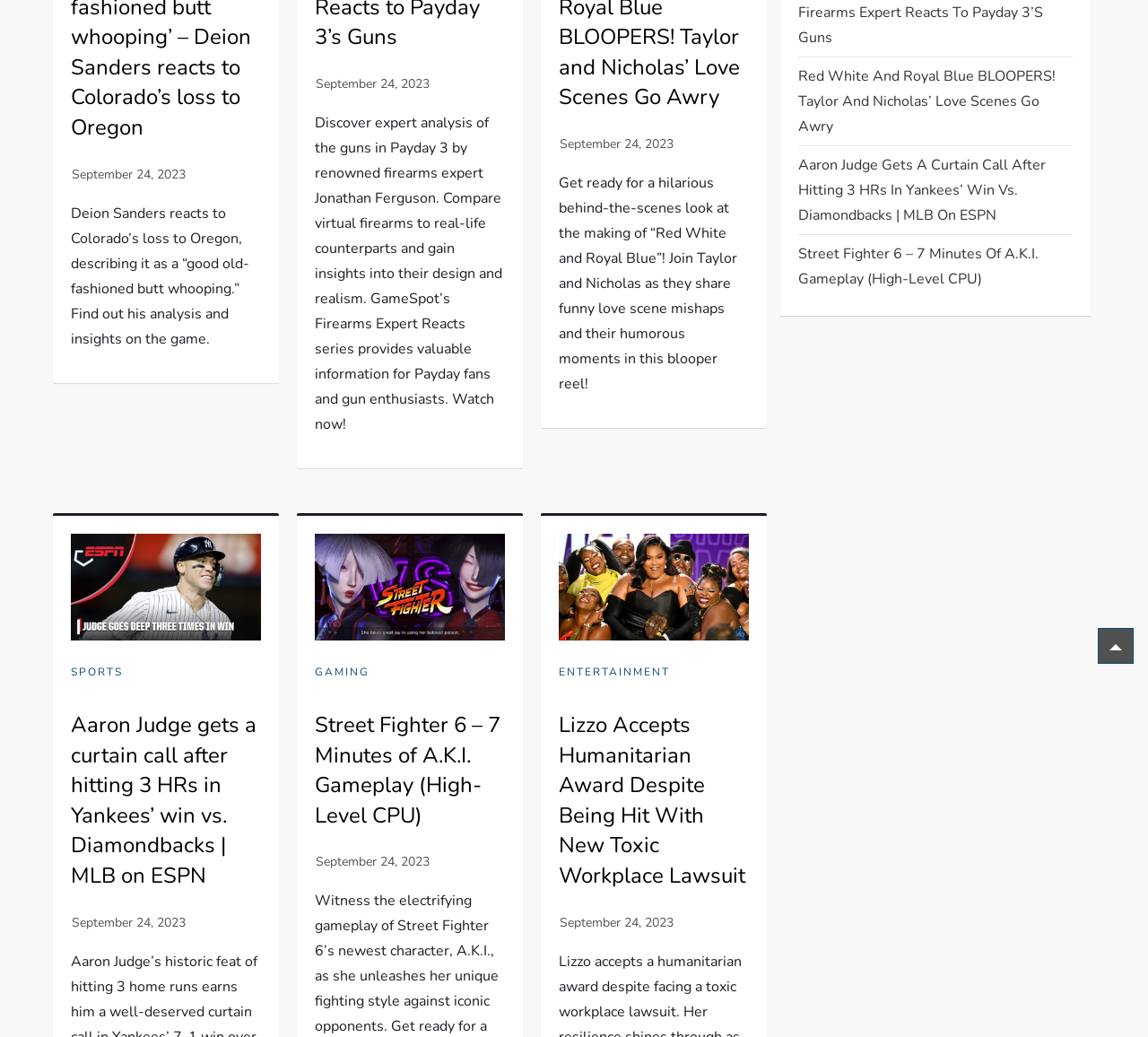Identify the bounding box coordinates for the UI element described by the following text: "September 24, 2023". Provide the coordinates as four float numbers between 0 and 1, in the format [left, top, right, bottom].

[0.275, 0.823, 0.374, 0.839]